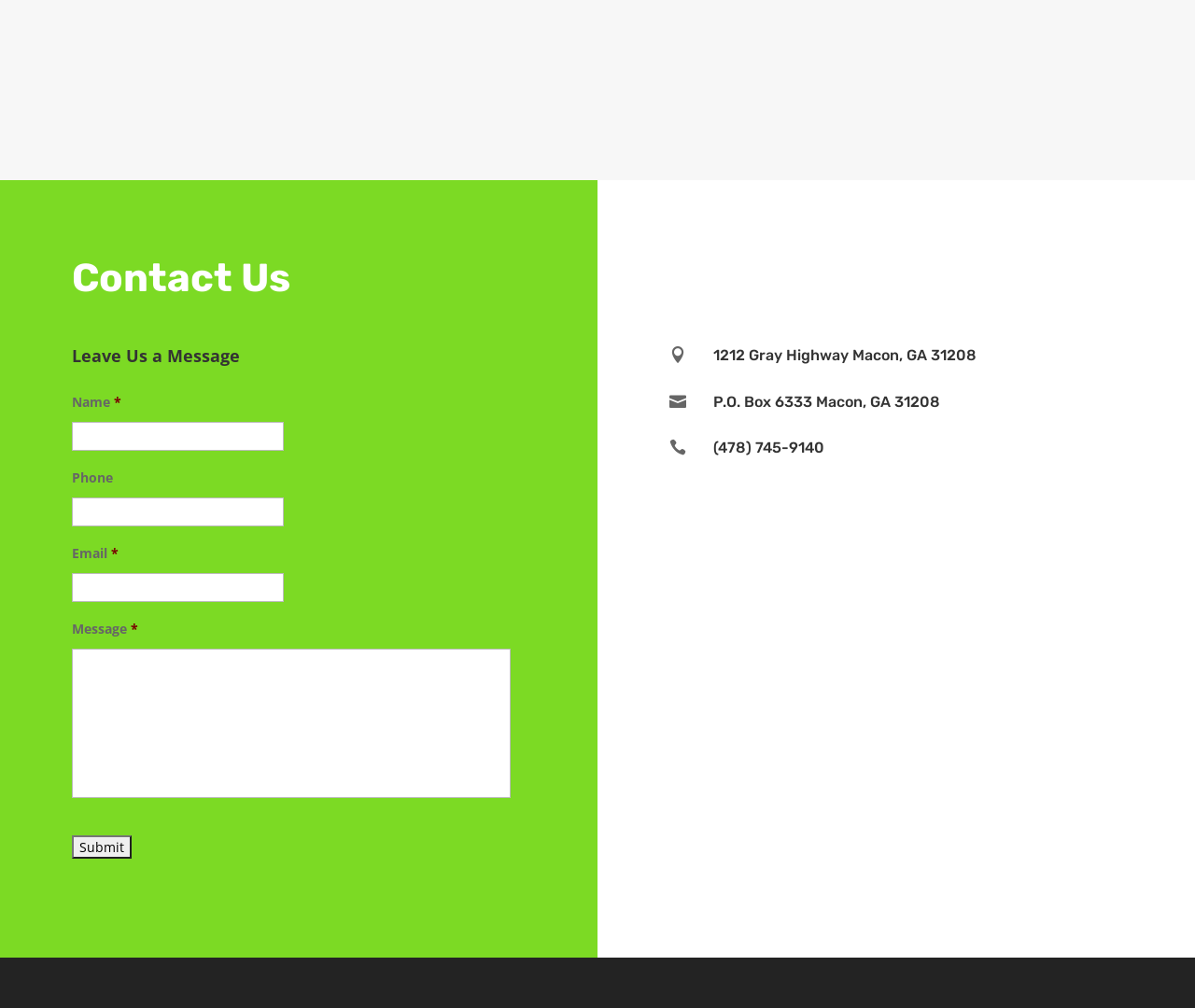Give a concise answer of one word or phrase to the question: 
What is the function of the button at the bottom of the form?

Submit